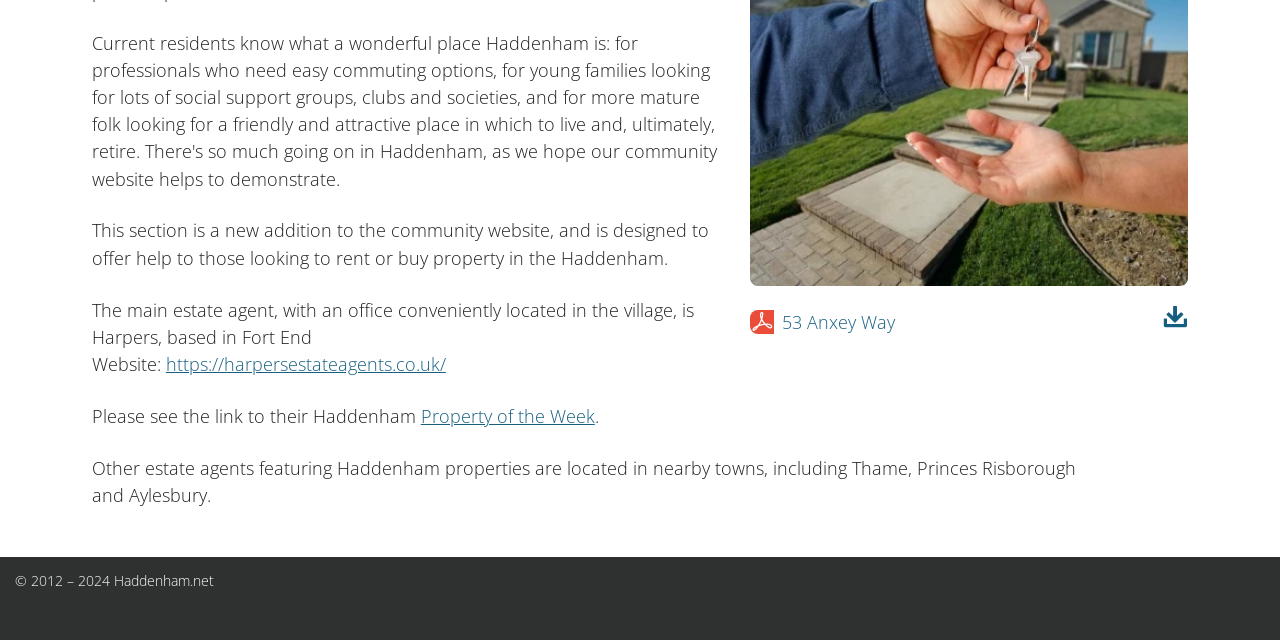Based on the description "Property of the Week", find the bounding box of the specified UI element.

[0.329, 0.631, 0.465, 0.669]